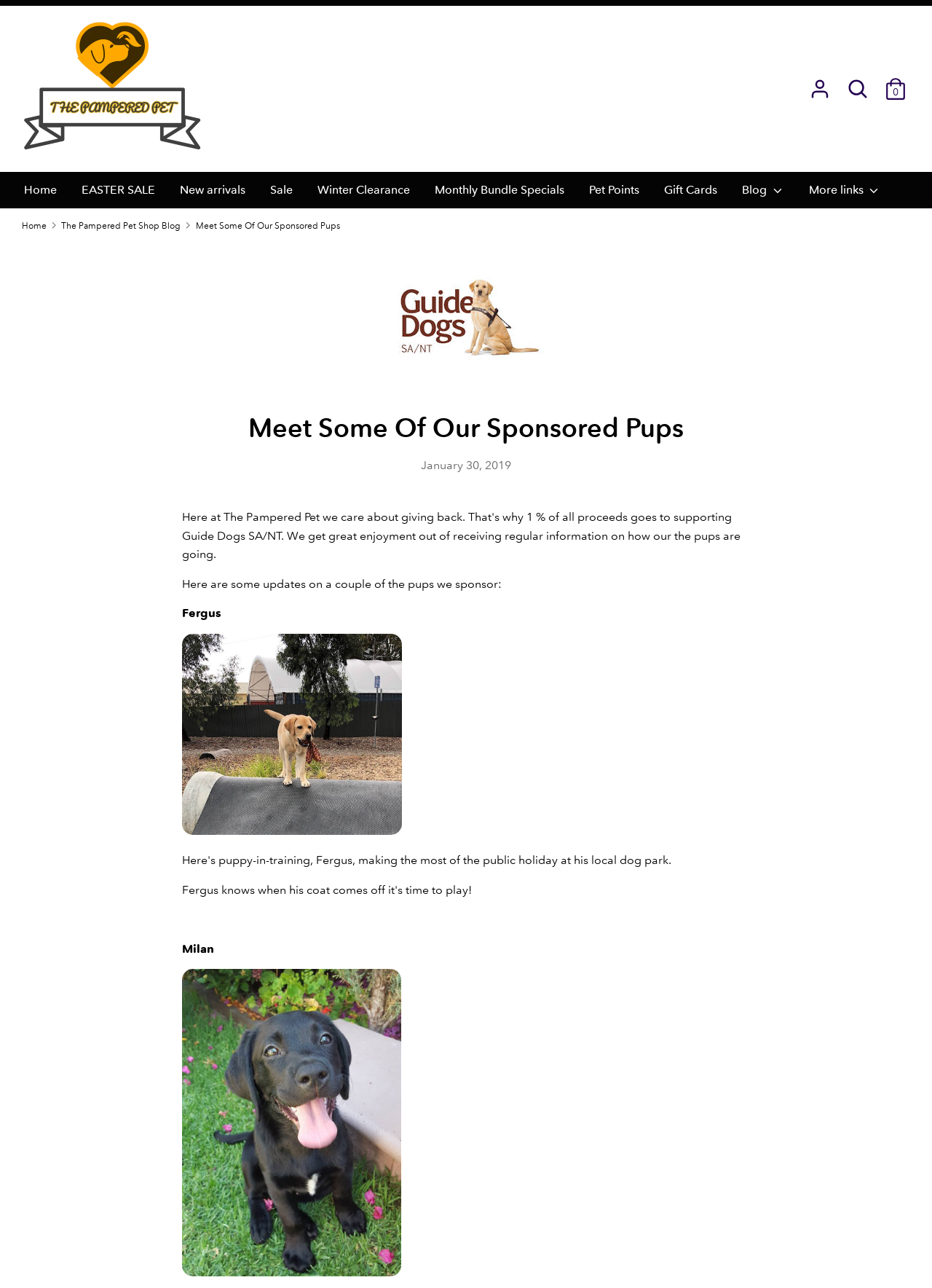What is the title of the main article?
Offer a detailed and exhaustive answer to the question.

The title of the main article can be found in the heading element, which says 'Meet Some Of Our Sponsored Pups'. This heading is located below the top menu and above the article content.